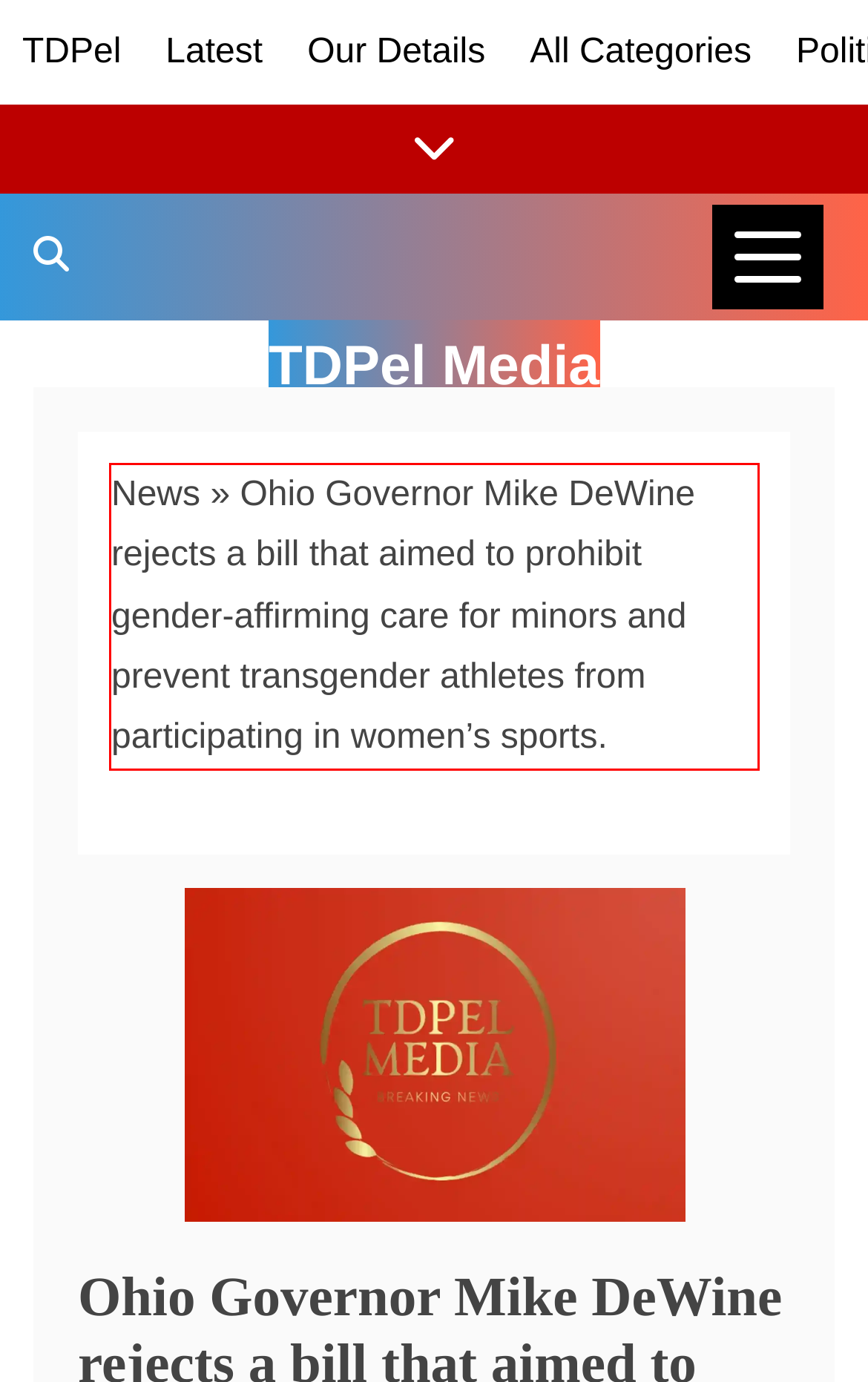Your task is to recognize and extract the text content from the UI element enclosed in the red bounding box on the webpage screenshot.

News » Ohio Governor Mike DeWine rejects a bill that aimed to prohibit gender-affirming care for minors and prevent transgender athletes from participating in women’s sports.